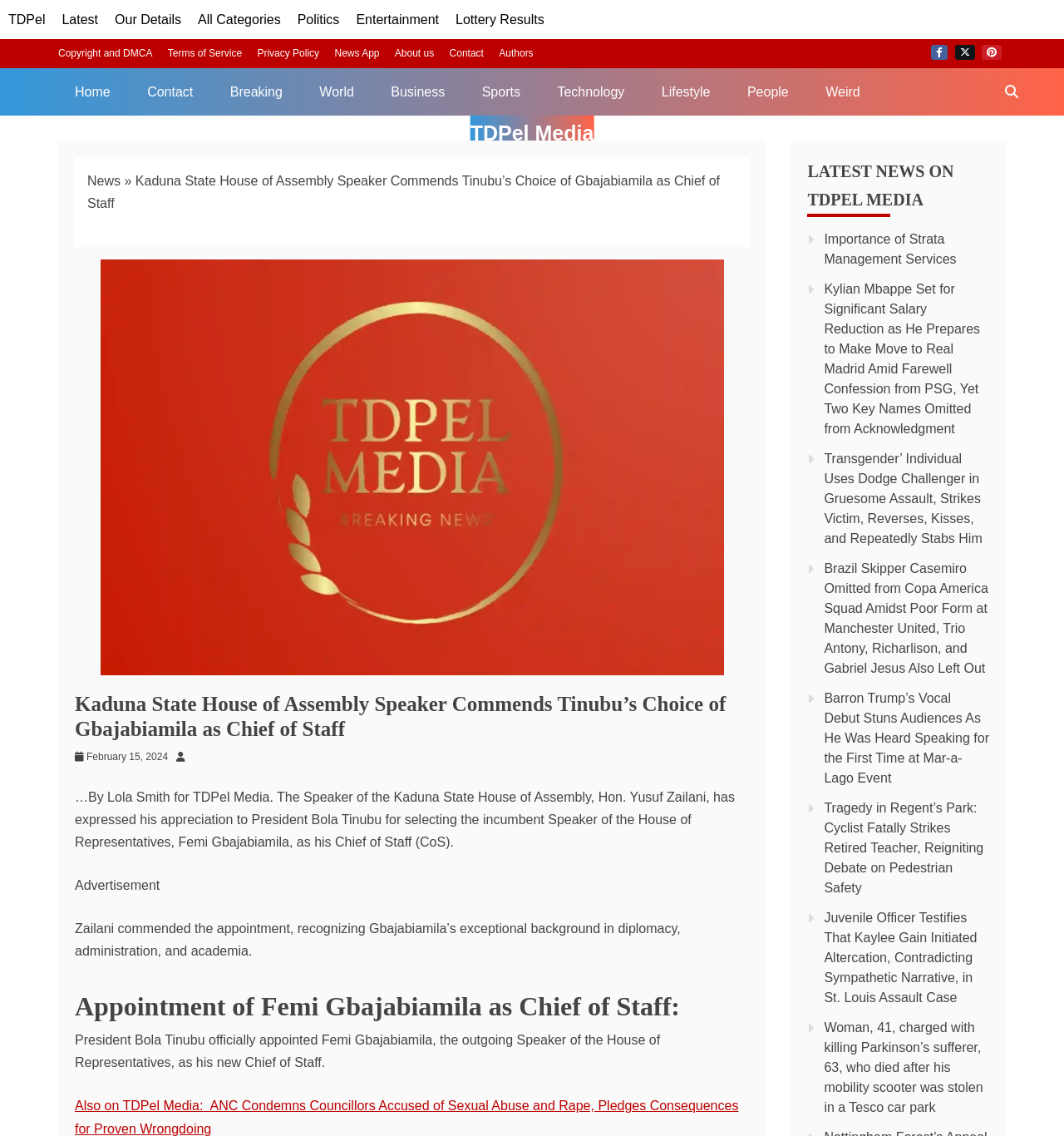Please pinpoint the bounding box coordinates for the region I should click to adhere to this instruction: "Visit the 'Entertainment' section".

[0.335, 0.011, 0.412, 0.023]